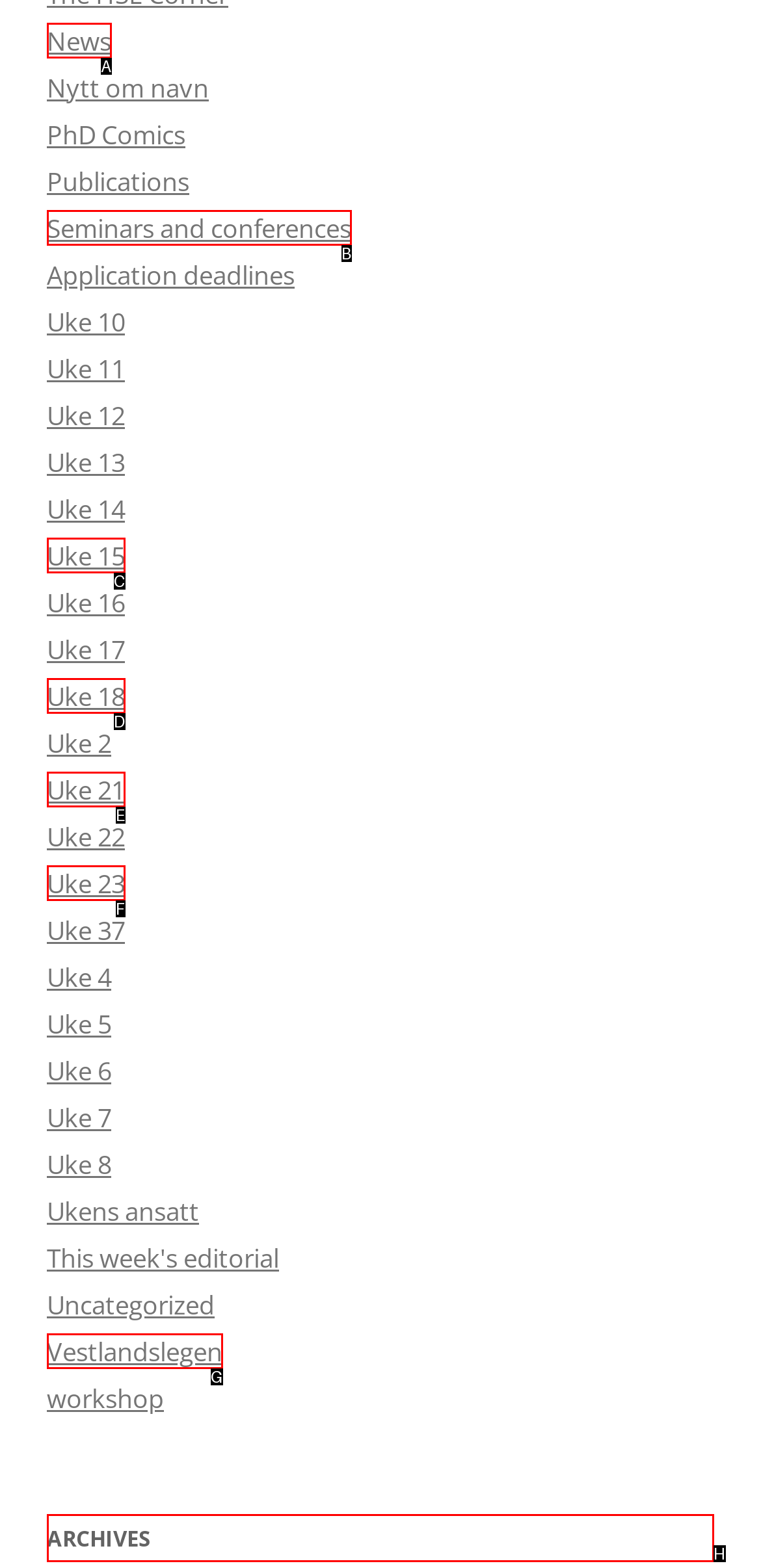Decide which HTML element to click to complete the task: Explore tags related to 'aerial acrobatic show "You and Me"' Provide the letter of the appropriate option.

None